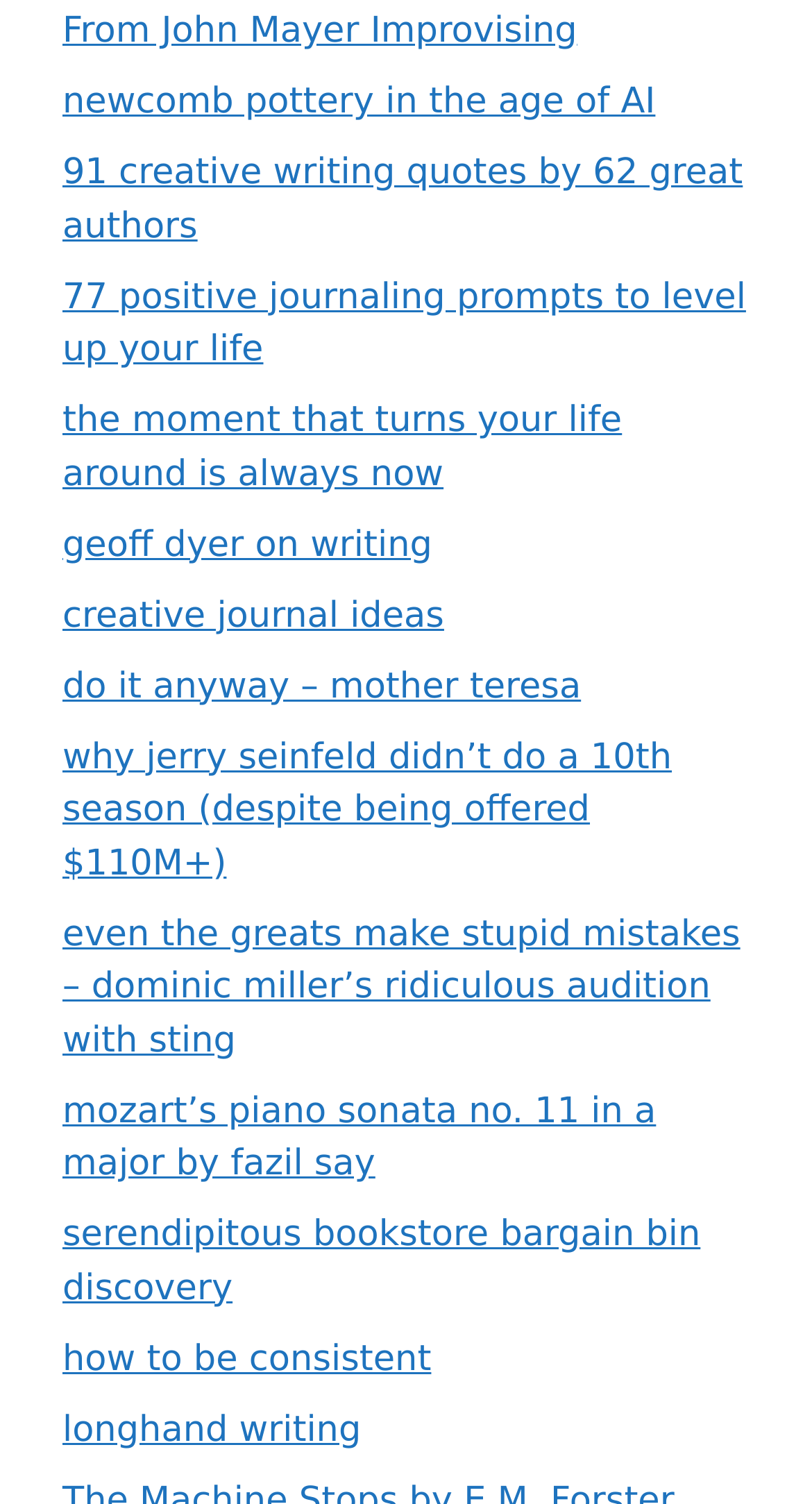Provide a single word or phrase to answer the given question: 
How many links are on the webpage?

9